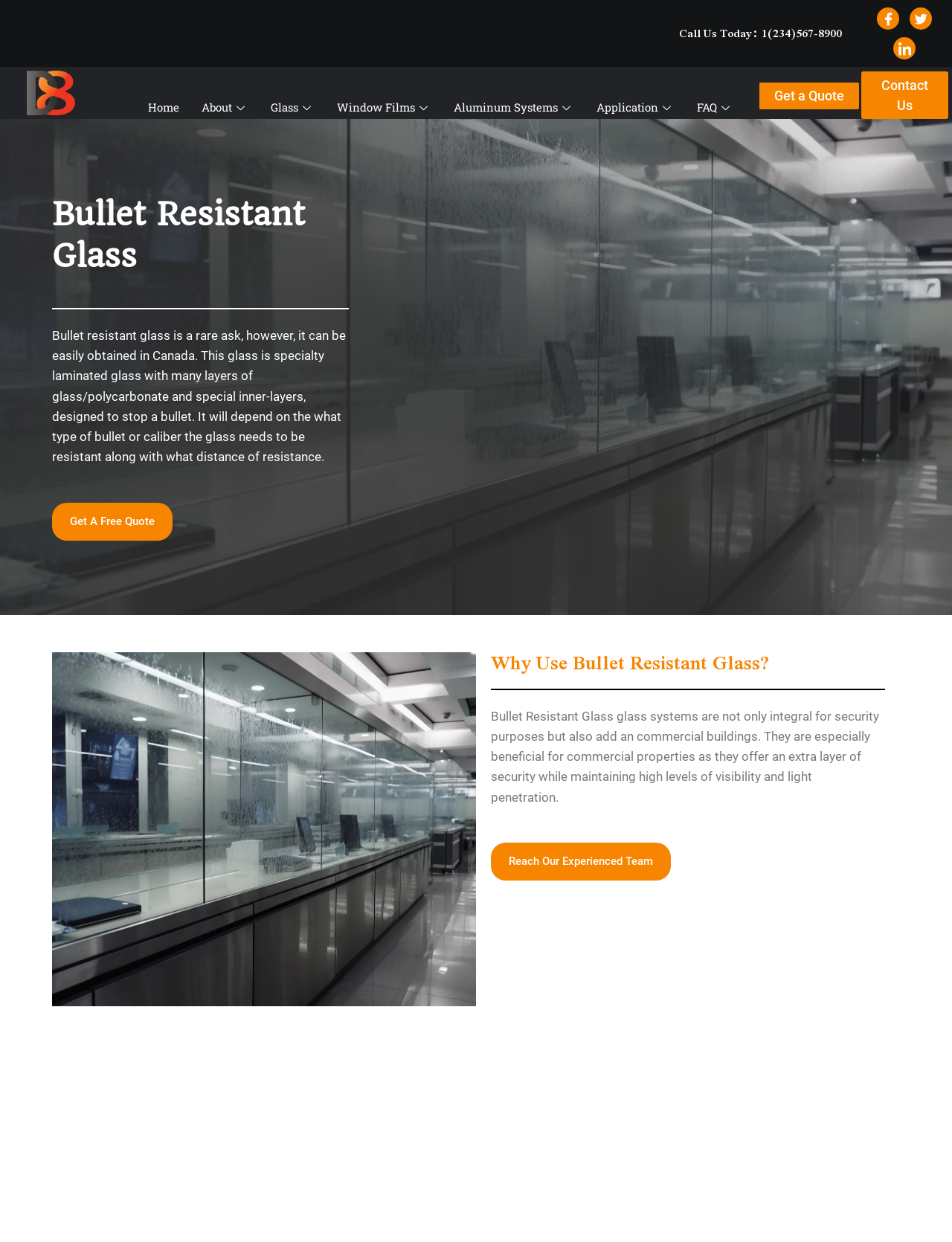What type of glass is being described?
Provide a detailed and extensive answer to the question.

The type of glass can be inferred from the static text element with a bounding box coordinate of [0.055, 0.264, 0.363, 0.374], which describes the glass as 'specialty laminated glass with many layers of glass/polycarbonate and special inner-layers, designed to stop a bullet'.